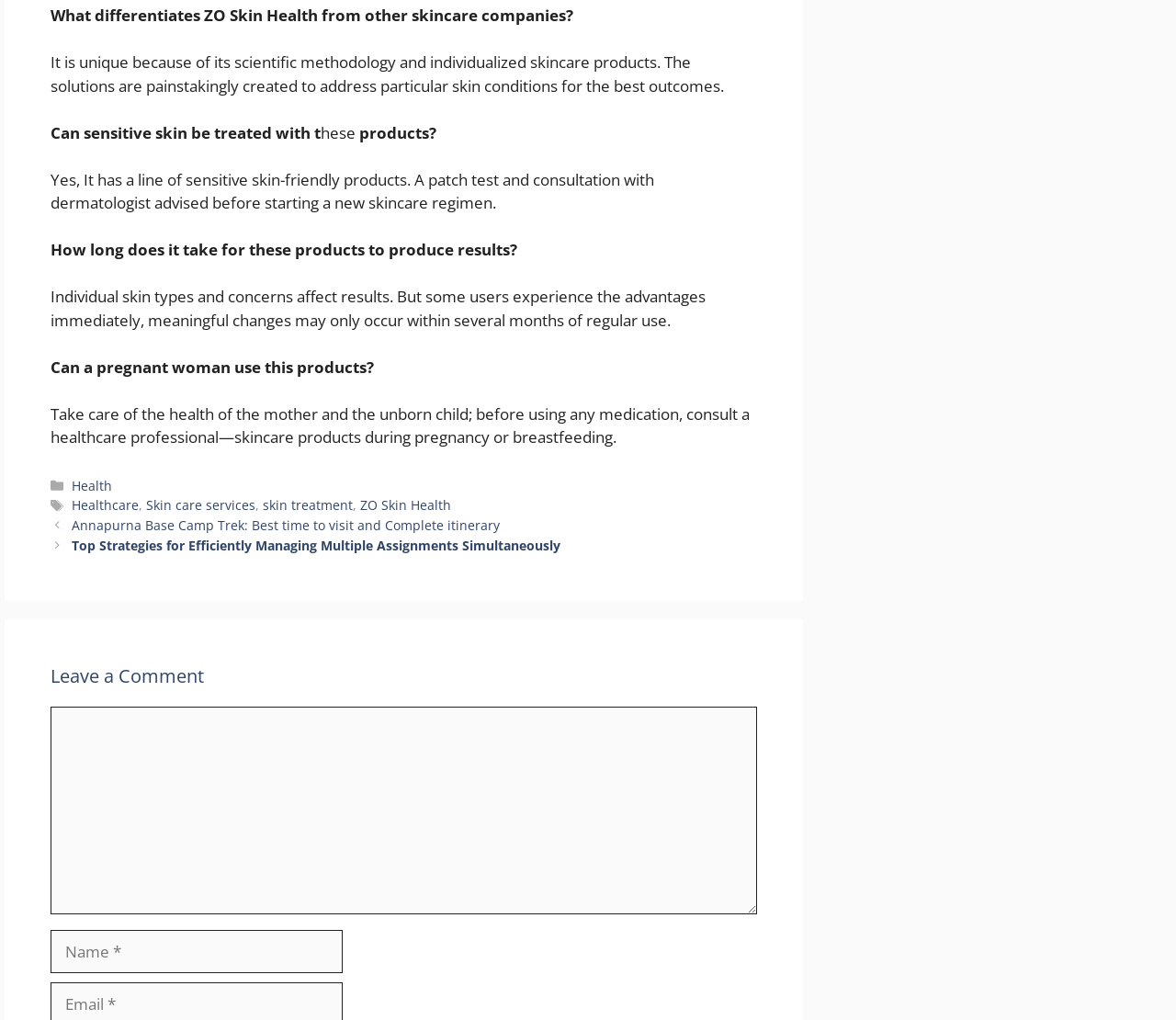Please specify the bounding box coordinates of the clickable region to carry out the following instruction: "Click on the 'ZO Skin Health' tag". The coordinates should be four float numbers between 0 and 1, in the format [left, top, right, bottom].

[0.306, 0.487, 0.384, 0.504]